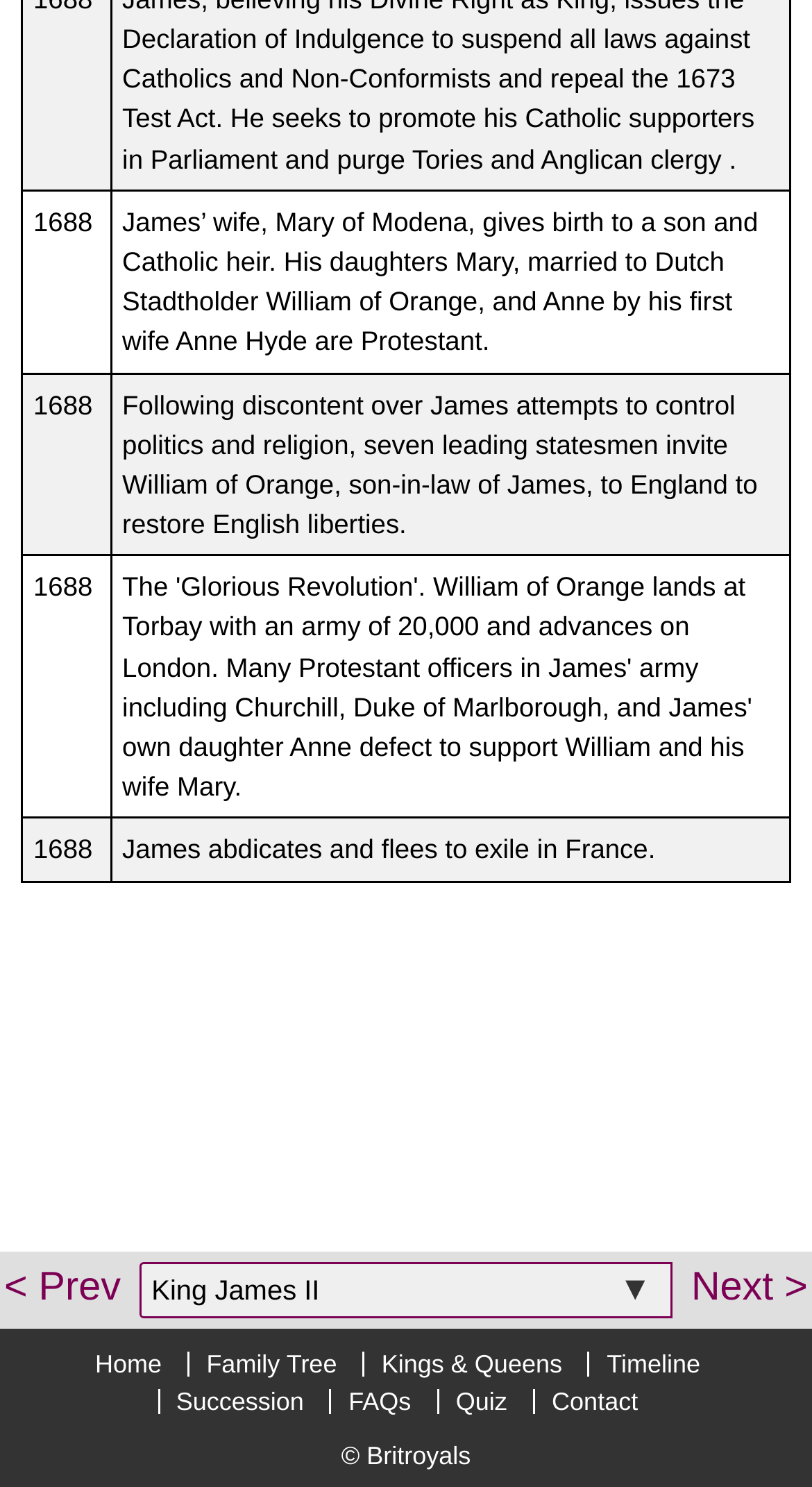Show the bounding box coordinates for the element that needs to be clicked to execute the following instruction: "go to previous page". Provide the coordinates in the form of four float numbers between 0 and 1, i.e., [left, top, right, bottom].

[0.005, 0.851, 0.149, 0.881]